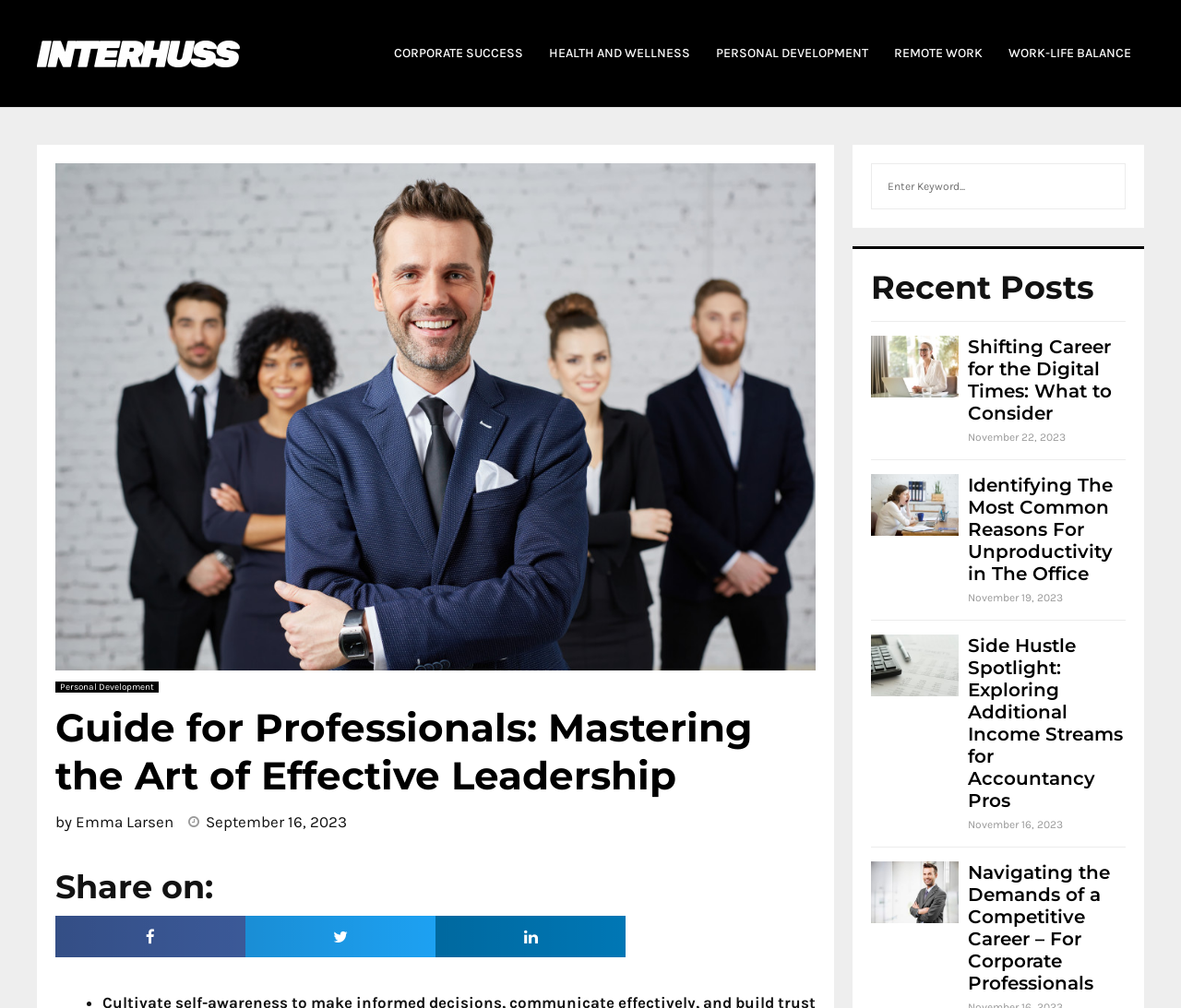Ascertain the bounding box coordinates for the UI element detailed here: "Personal Development". The coordinates should be provided as [left, top, right, bottom] with each value being a float between 0 and 1.

[0.595, 0.0, 0.746, 0.106]